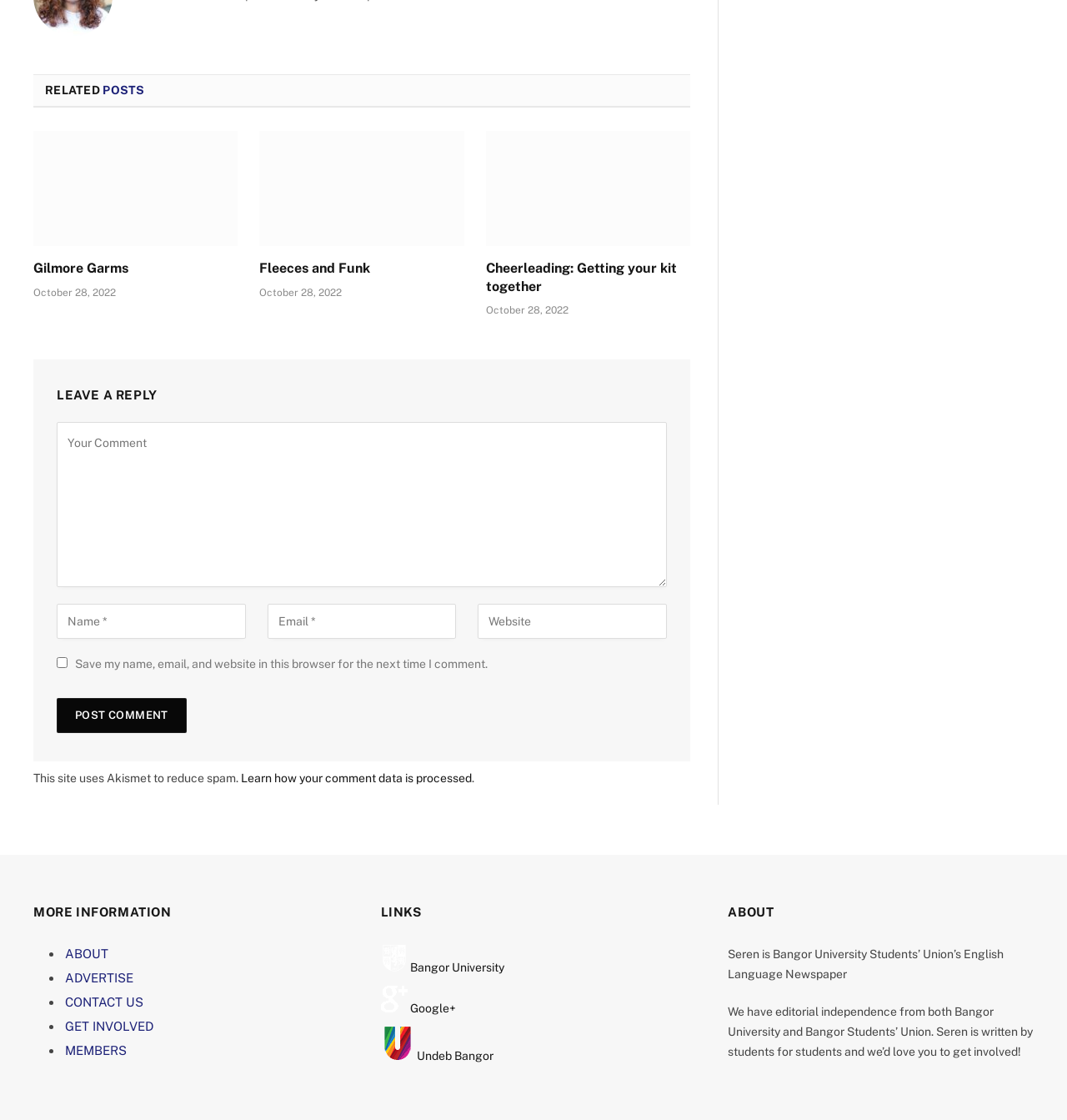Provide a one-word or short-phrase answer to the question:
How many links are there in the MORE INFORMATION section?

5